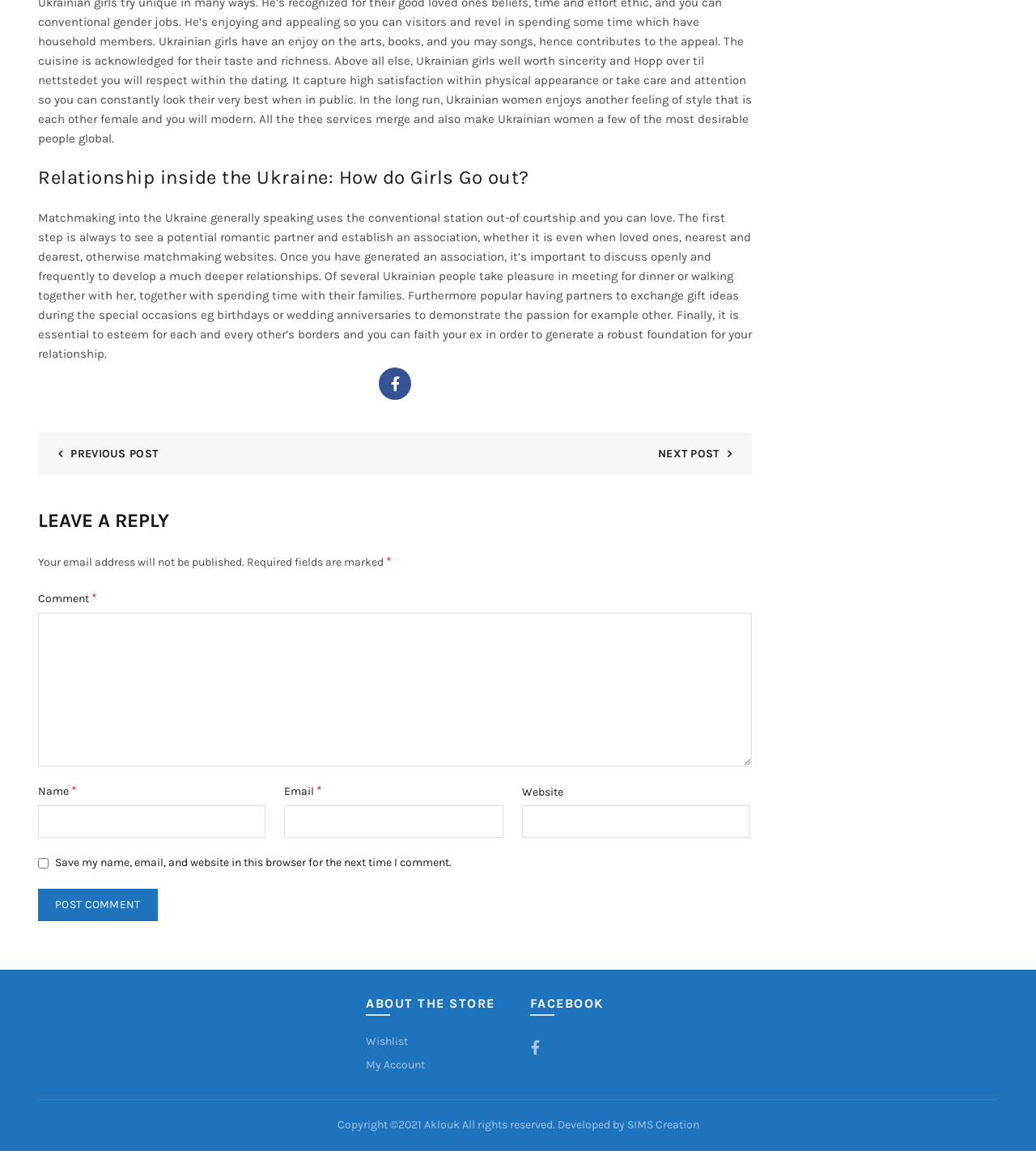What is the purpose of the comment section?
Using the visual information, reply with a single word or short phrase.

To leave a reply